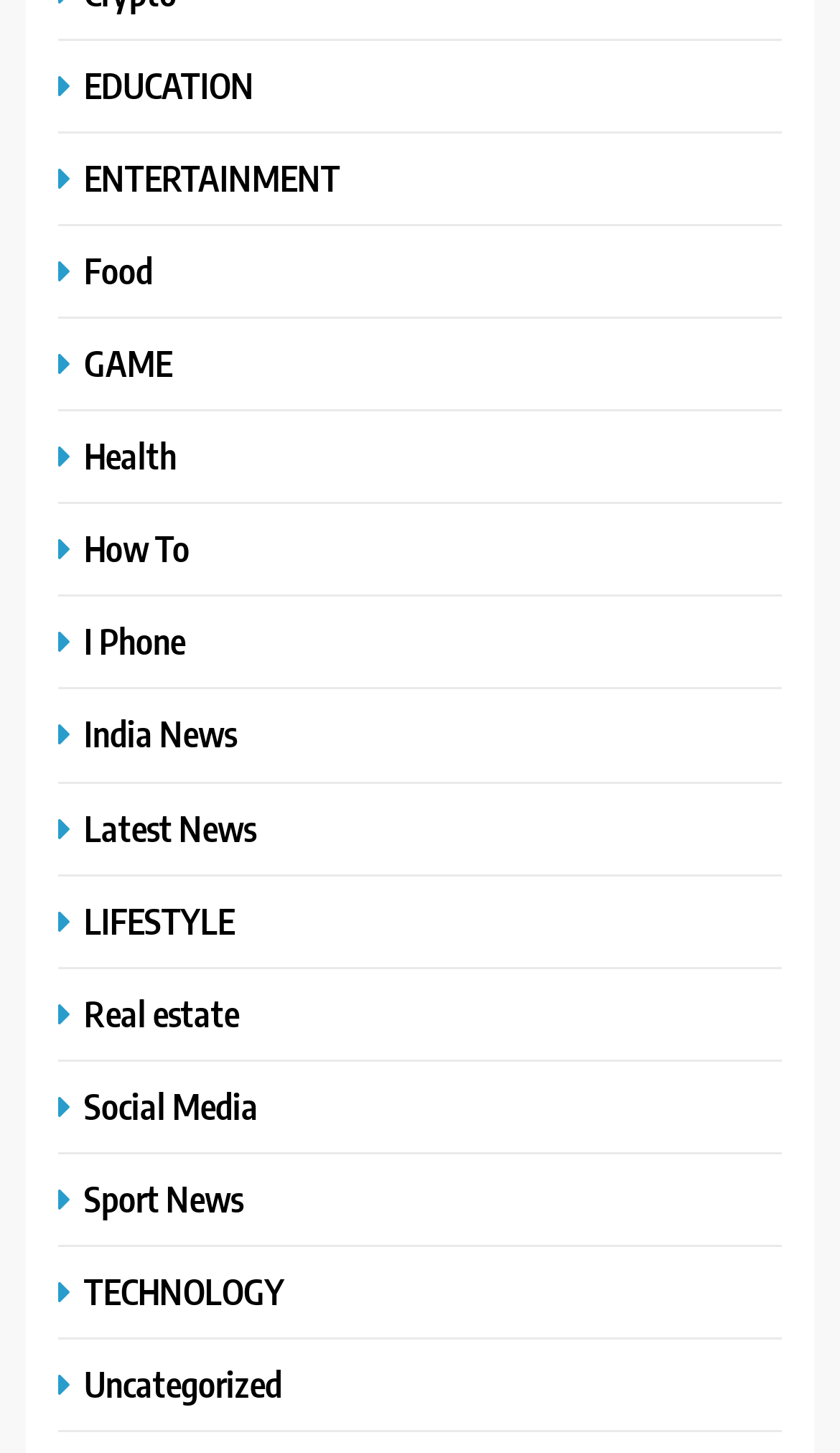Provide the bounding box coordinates of the section that needs to be clicked to accomplish the following instruction: "View LATEST NEWS."

[0.069, 0.554, 0.318, 0.585]